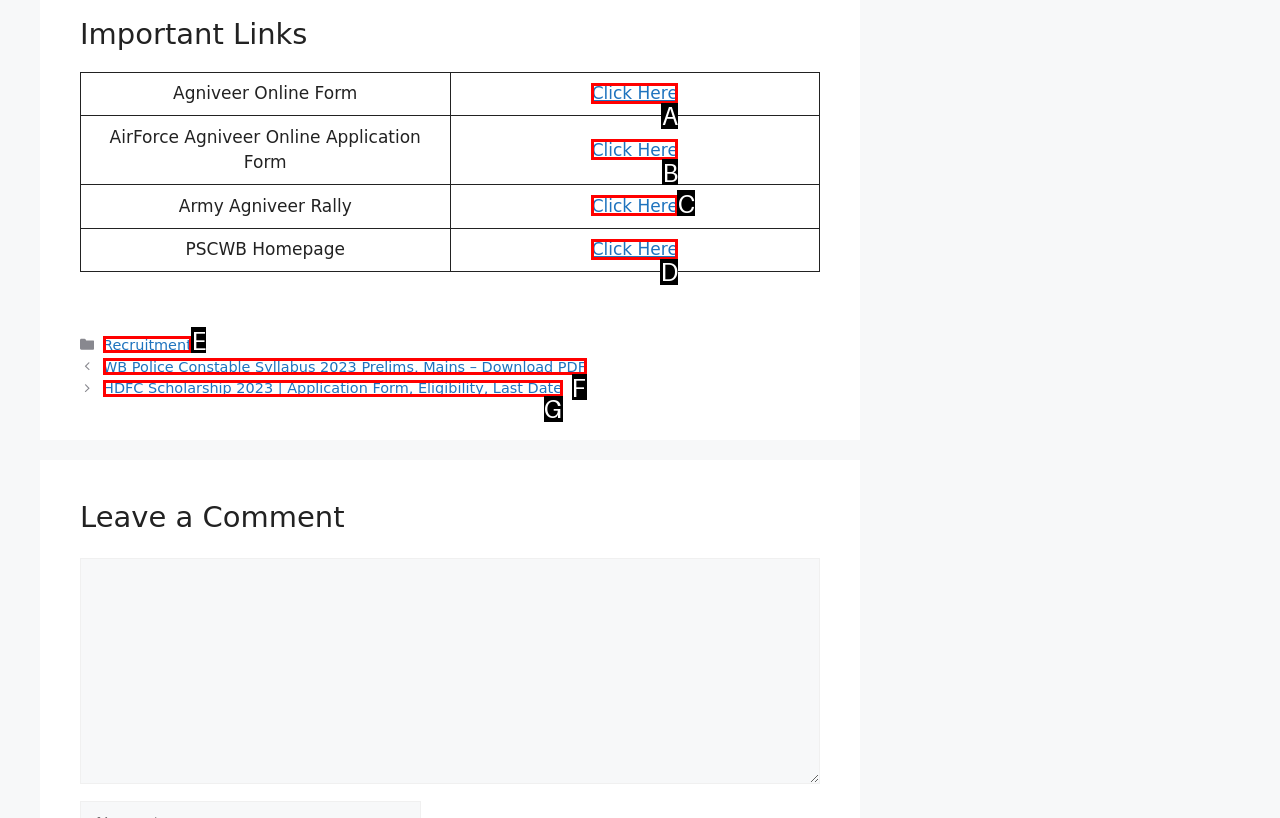Find the UI element described as: Eberhard Keindorff
Reply with the letter of the appropriate option.

None